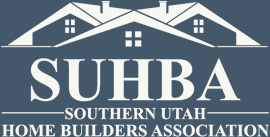Give a one-word or one-phrase response to the question: 
What is the dominant color of the logo's background?

deep blue